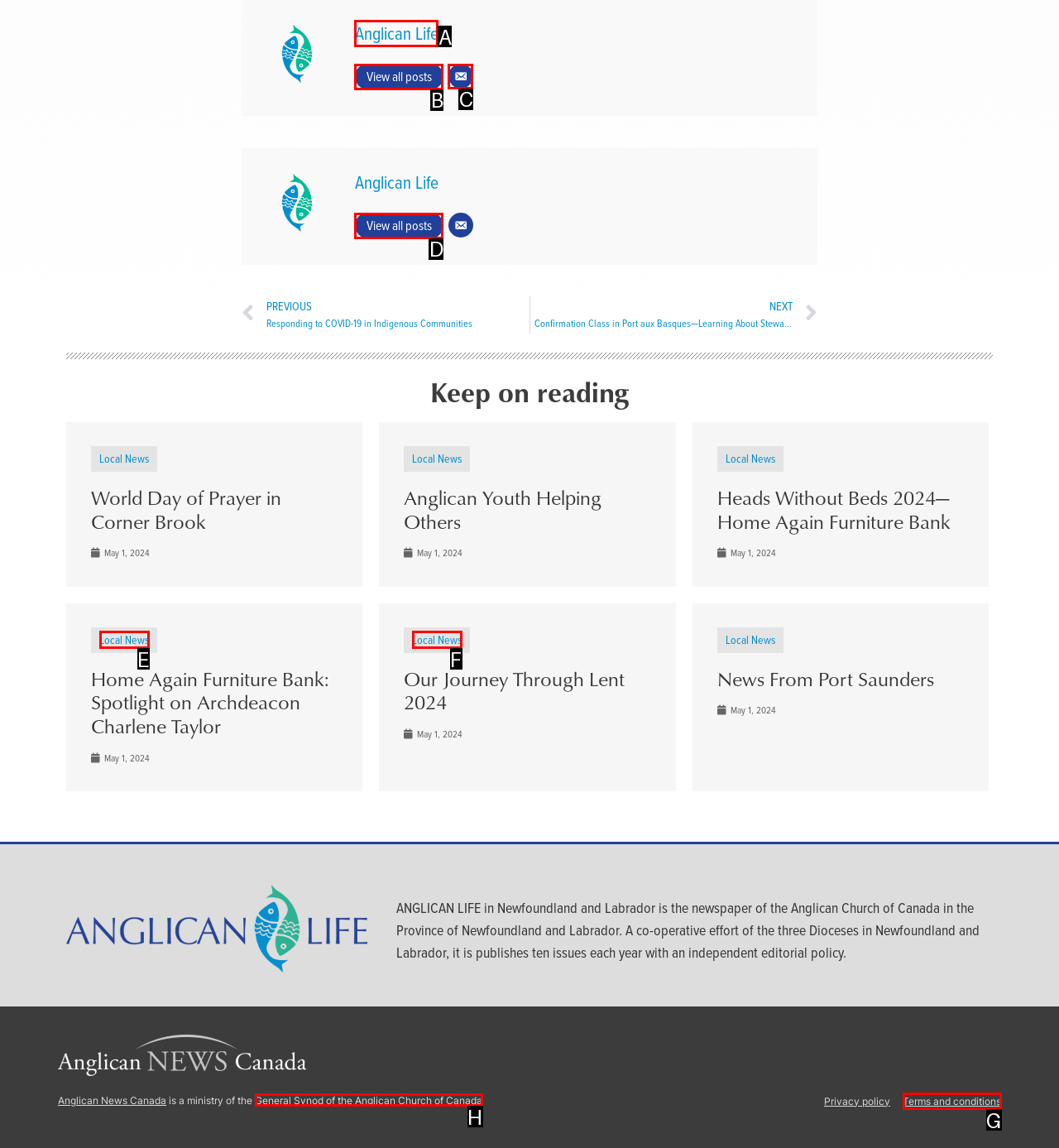Determine which HTML element best suits the description: View all posts. Reply with the letter of the matching option.

B